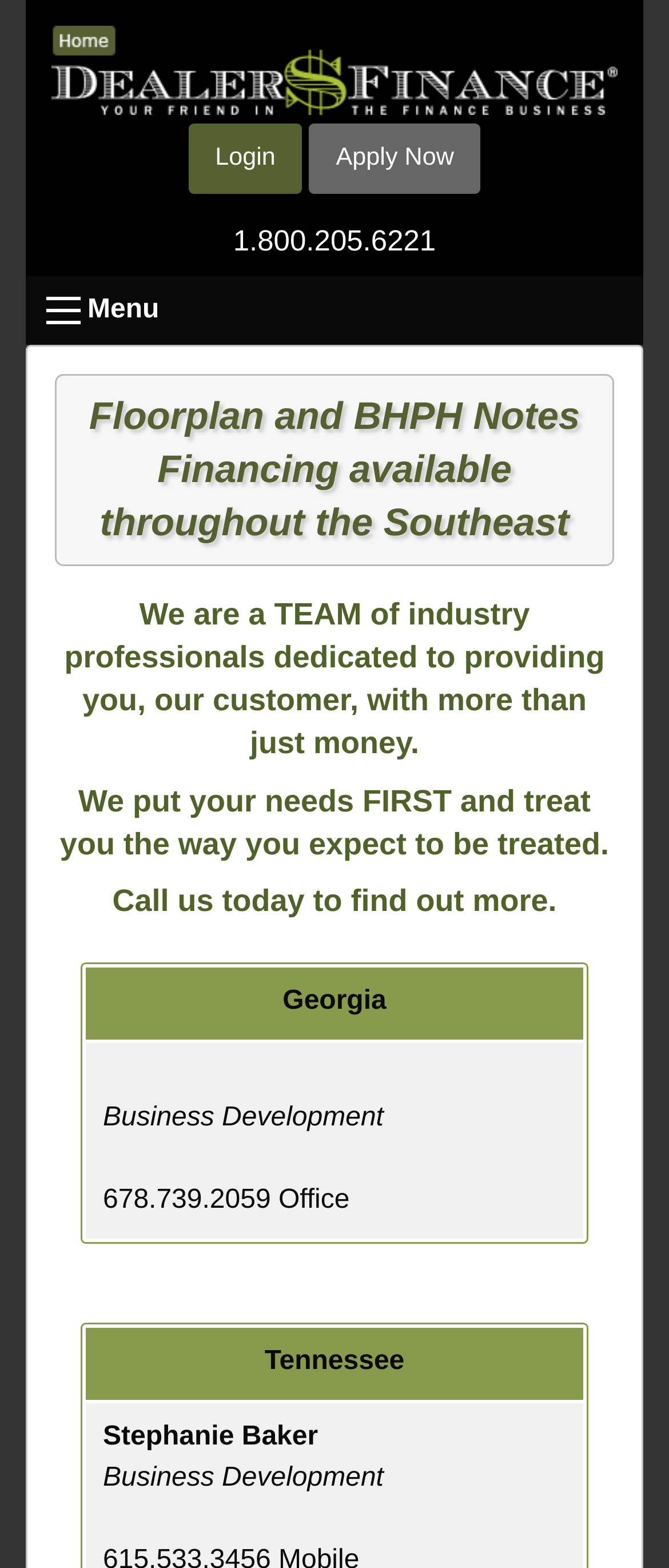What is the purpose of the 'Apply Now' button?
Look at the screenshot and respond with a single word or phrase.

To apply for financing